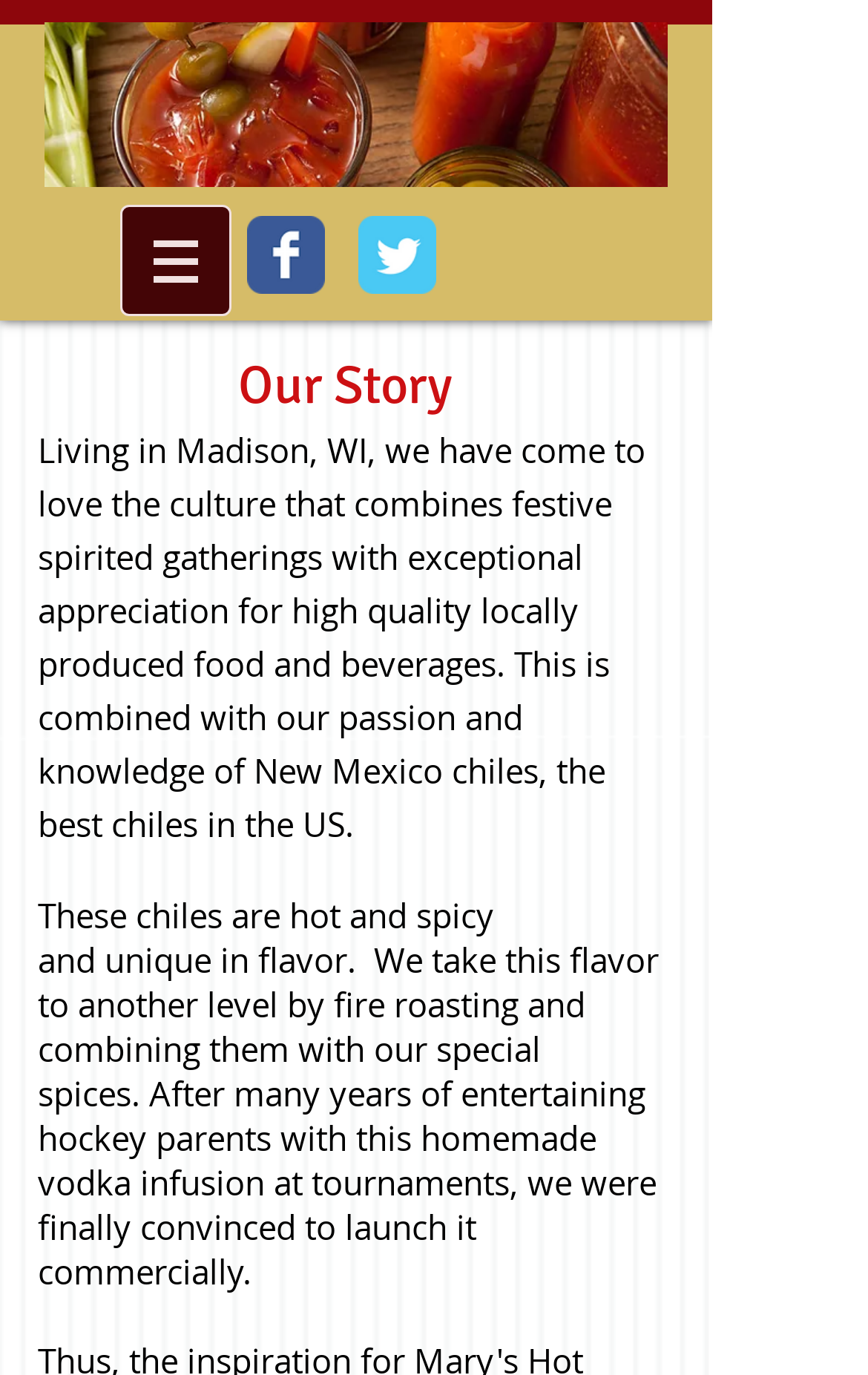What is the company's product?
Look at the image and answer the question using a single word or phrase.

Vodka infusion